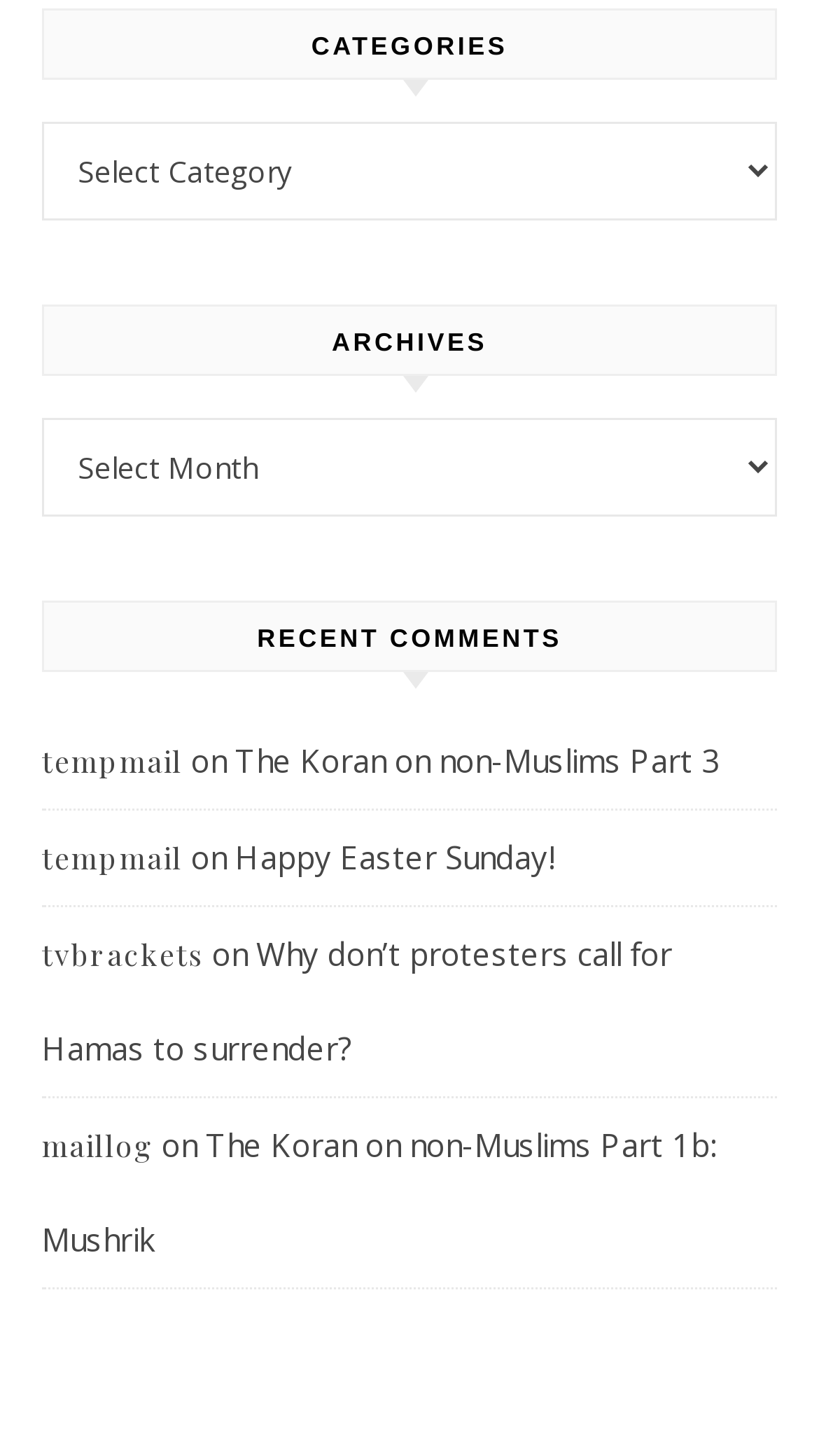Respond to the question with just a single word or phrase: 
How many dropdown menus are there?

2